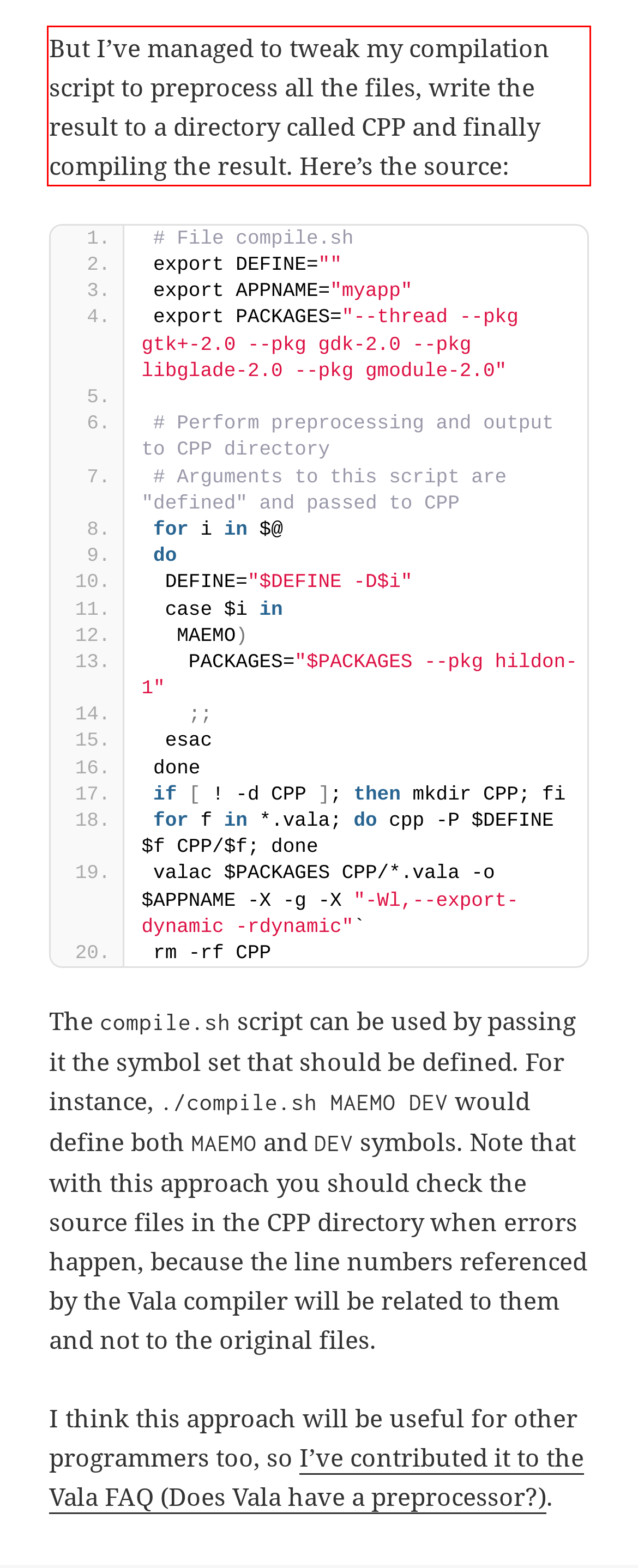You are presented with a webpage screenshot featuring a red bounding box. Perform OCR on the text inside the red bounding box and extract the content.

But I’ve managed to tweak my compilation script to preprocess all the files, write the result to a directory called CPP and finally compiling the result. Here’s the source: